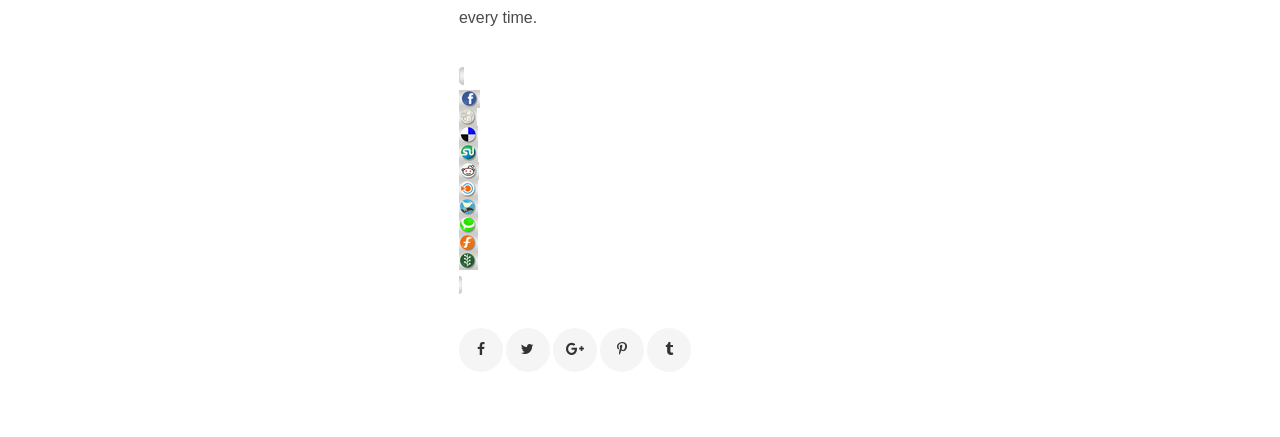Locate the bounding box coordinates of the element I should click to achieve the following instruction: "Add to Stumbleupon".

[0.359, 0.33, 0.941, 0.371]